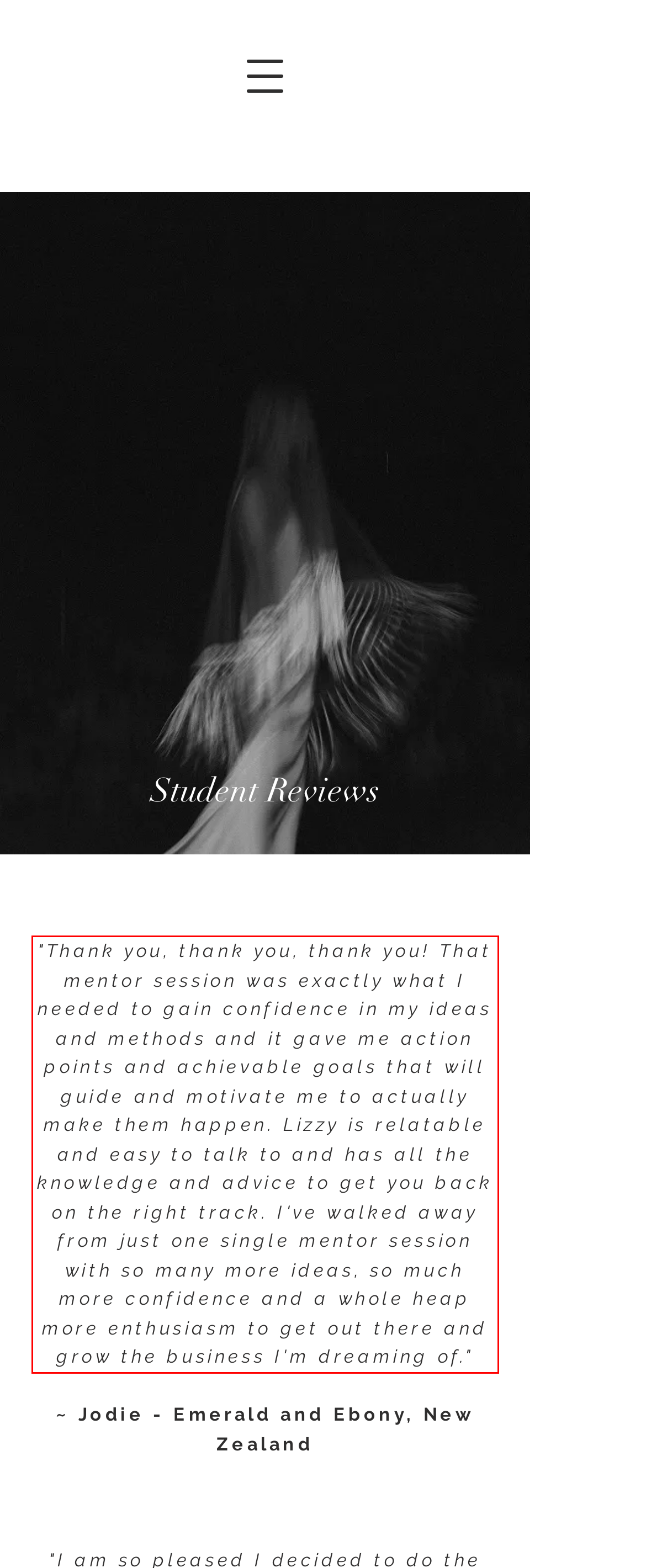You have a screenshot of a webpage with a red bounding box. Use OCR to generate the text contained within this red rectangle.

"Thank you, thank you, thank you! That mentor session was exactly what I needed to gain confidence in my ideas and methods and it gave me action points and achievable goals that will guide and motivate me to actually make them happen. Lizzy is relatable and easy to talk to and has all the knowledge and advice to get you back on the right track. I've walked away from just one single mentor session with so many more ideas, so much more confidence and a whole heap more enthusiasm to get out there and grow the business I'm dreaming of."